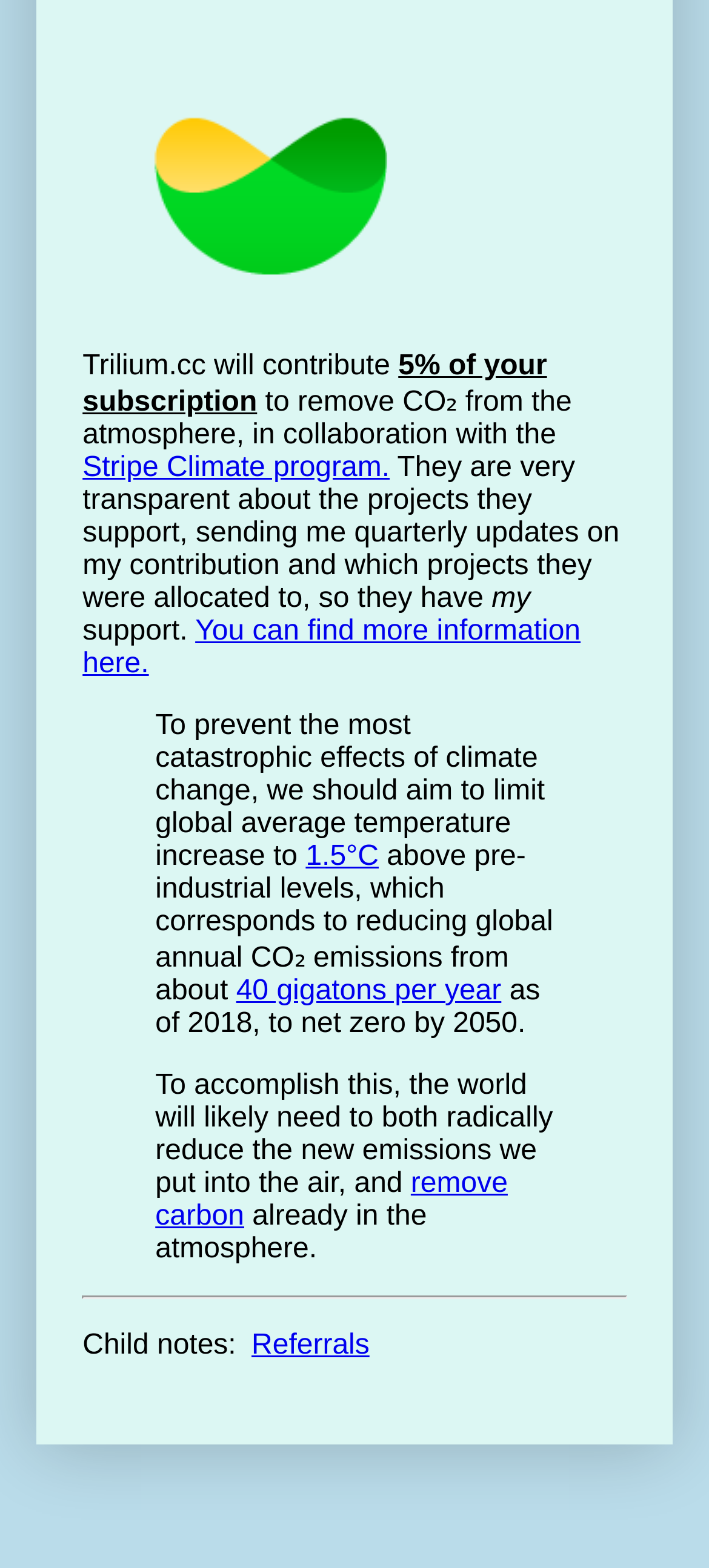What is the goal for global annual CO₂ emissions?
Using the image provided, answer with just one word or phrase.

Net zero by 2050